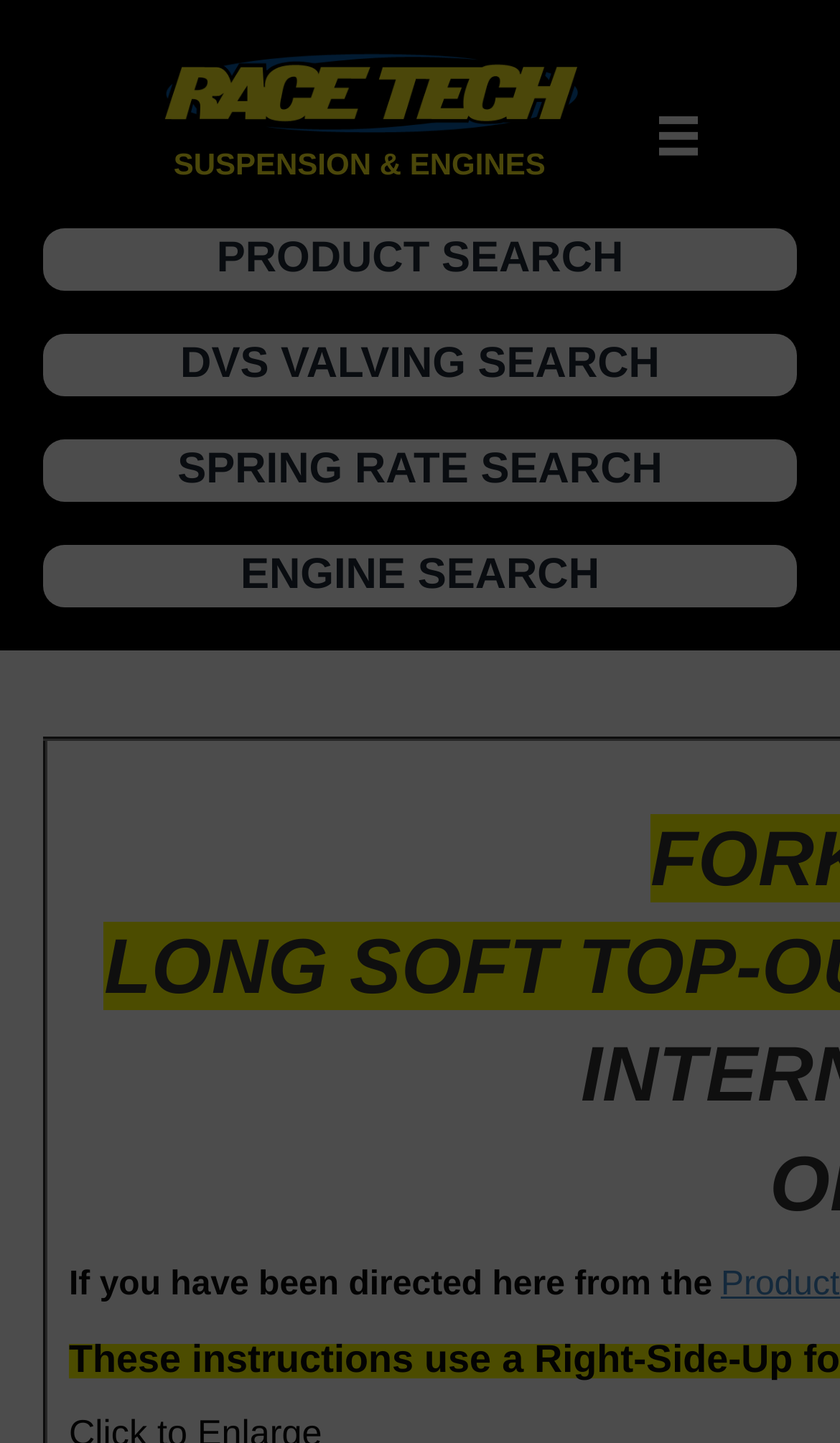Give a short answer to this question using one word or a phrase:
What is the logo at the top left corner?

RT_E2_Logo